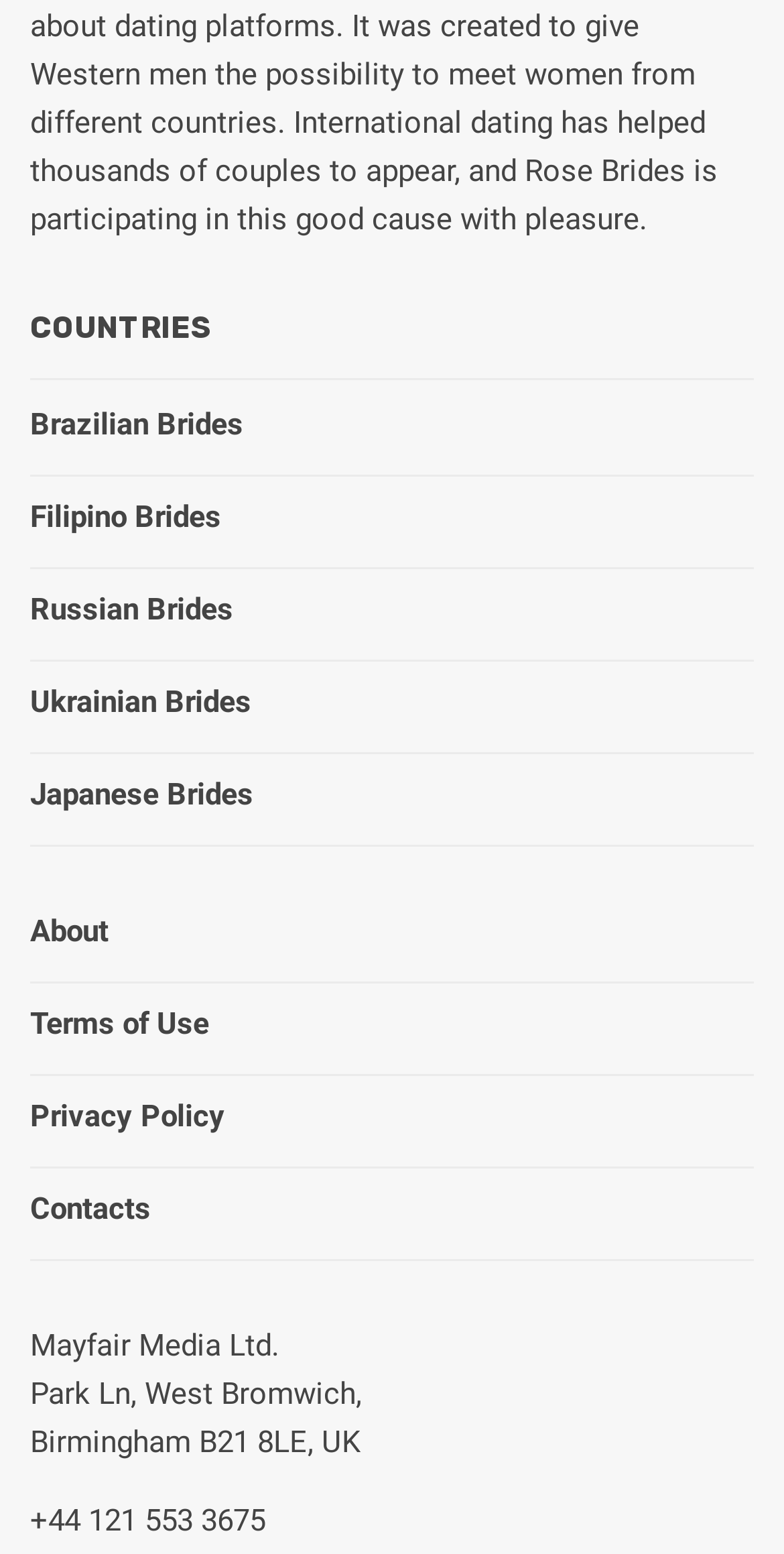Please identify the bounding box coordinates of the region to click in order to complete the task: "Contact us". The coordinates must be four float numbers between 0 and 1, specified as [left, top, right, bottom].

[0.038, 0.766, 0.192, 0.79]